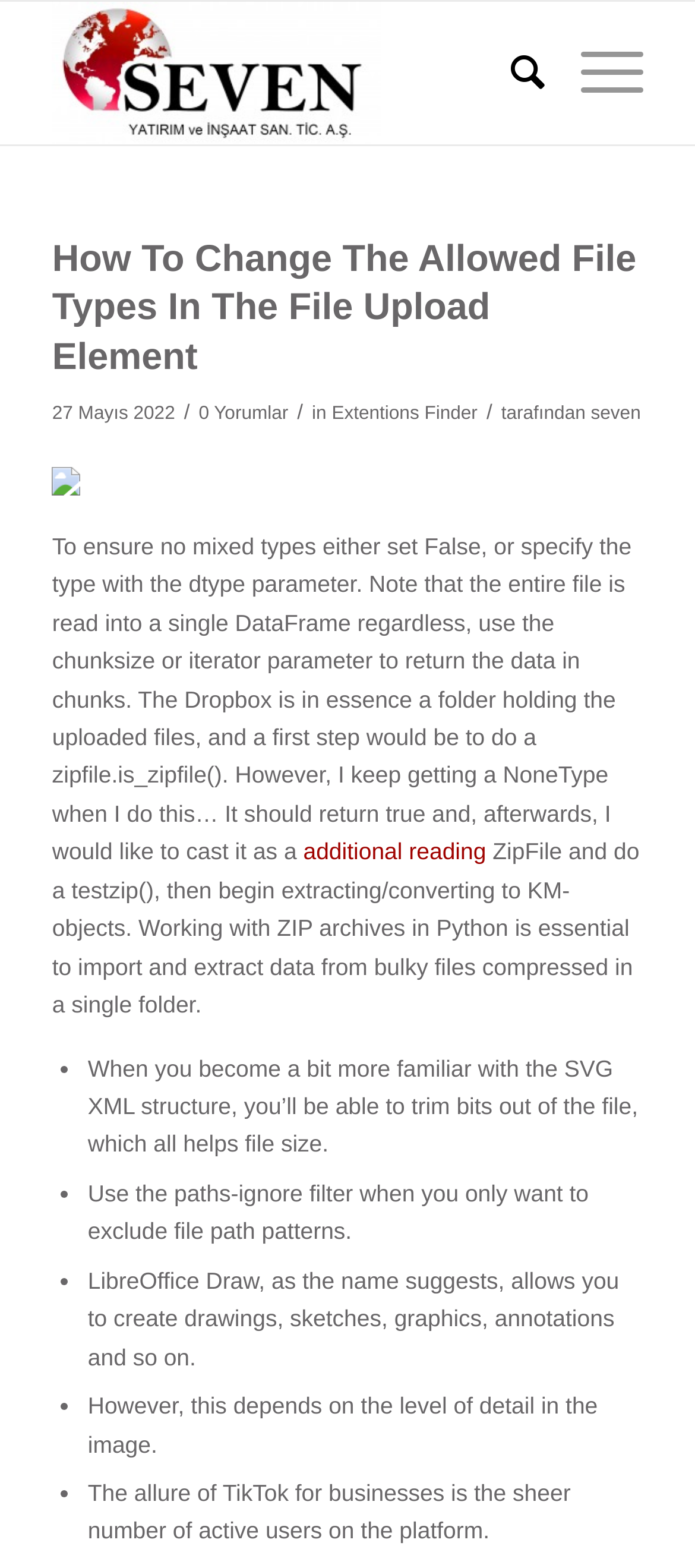Please give a short response to the question using one word or a phrase:
What is the purpose of the Dropbox?

Holding uploaded files